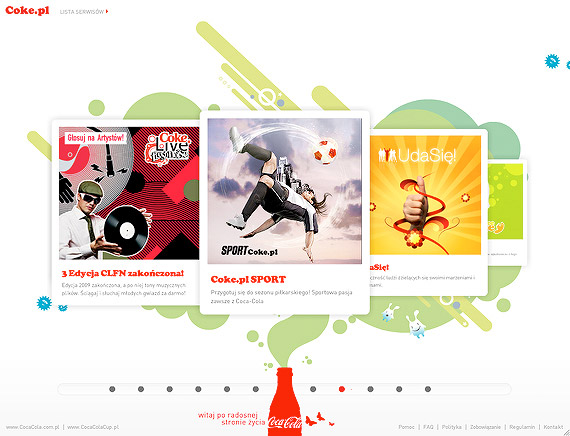Respond to the question below with a single word or phrase:
What does the background of the webpage feature?

Lively graphics